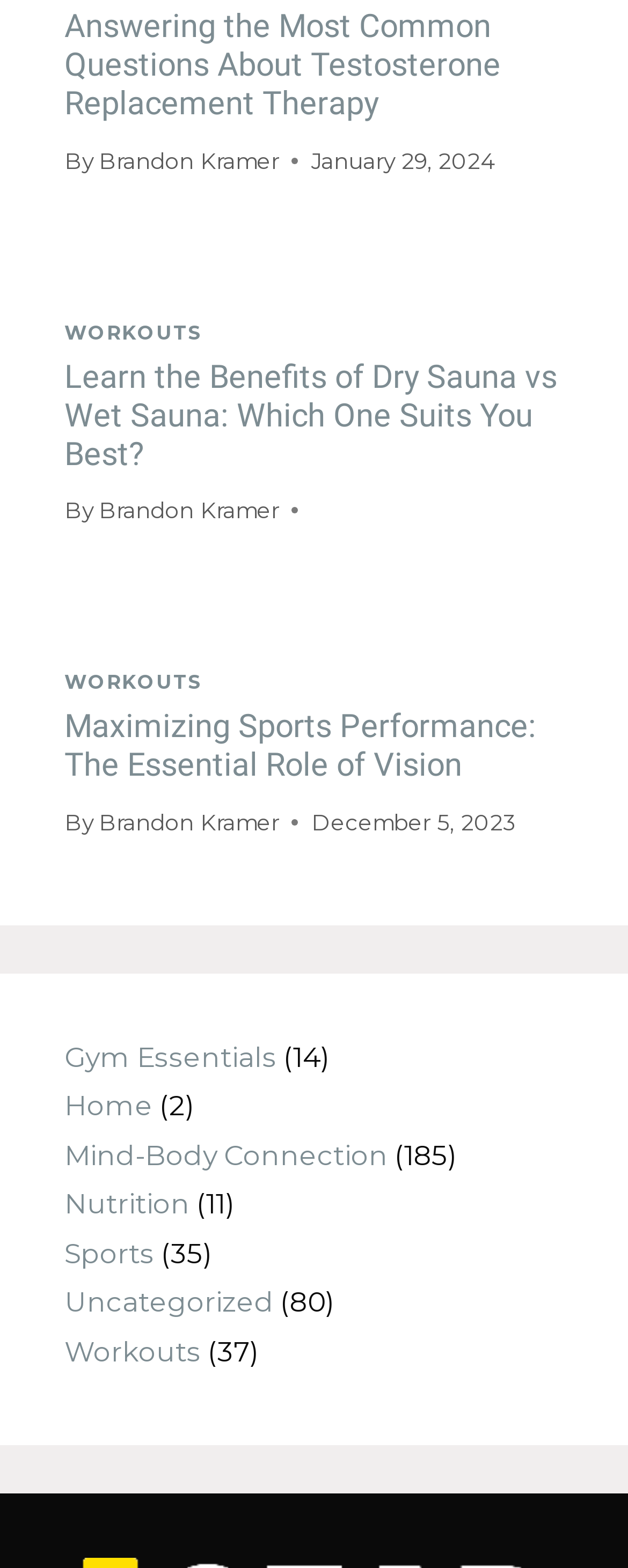Find the bounding box coordinates for the area that should be clicked to accomplish the instruction: "Click on the 'Answering the Most Common Questions About Testosterone Replacement Therapy' link".

[0.103, 0.004, 0.797, 0.078]